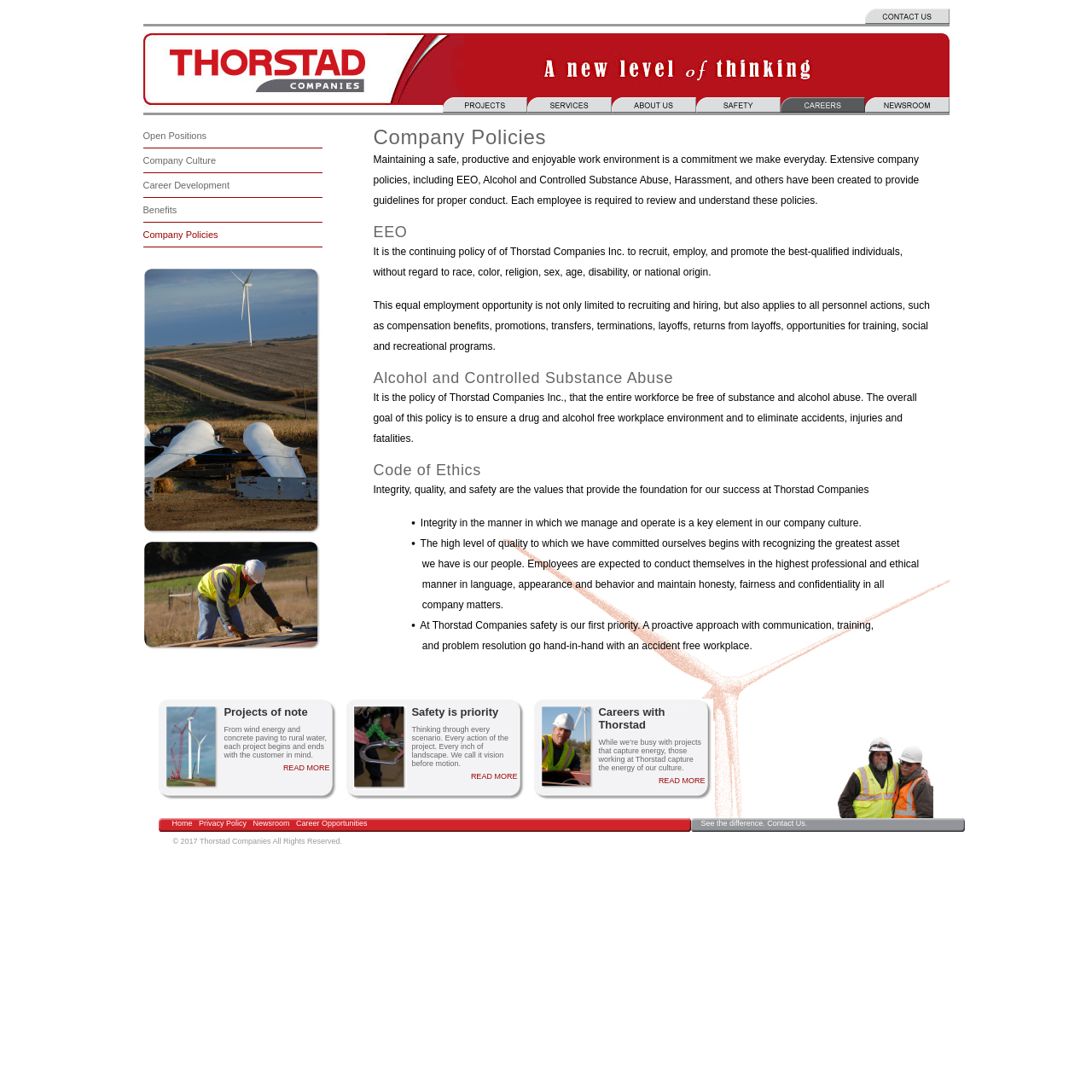Using the elements shown in the image, answer the question comprehensively: What values provide the foundation for Thorstad Companies' success?

The values that provide the foundation for Thorstad Companies' success are integrity, quality, and safety, as stated in the code of ethics section of the webpage, which mentions that these values are key elements in the company culture.